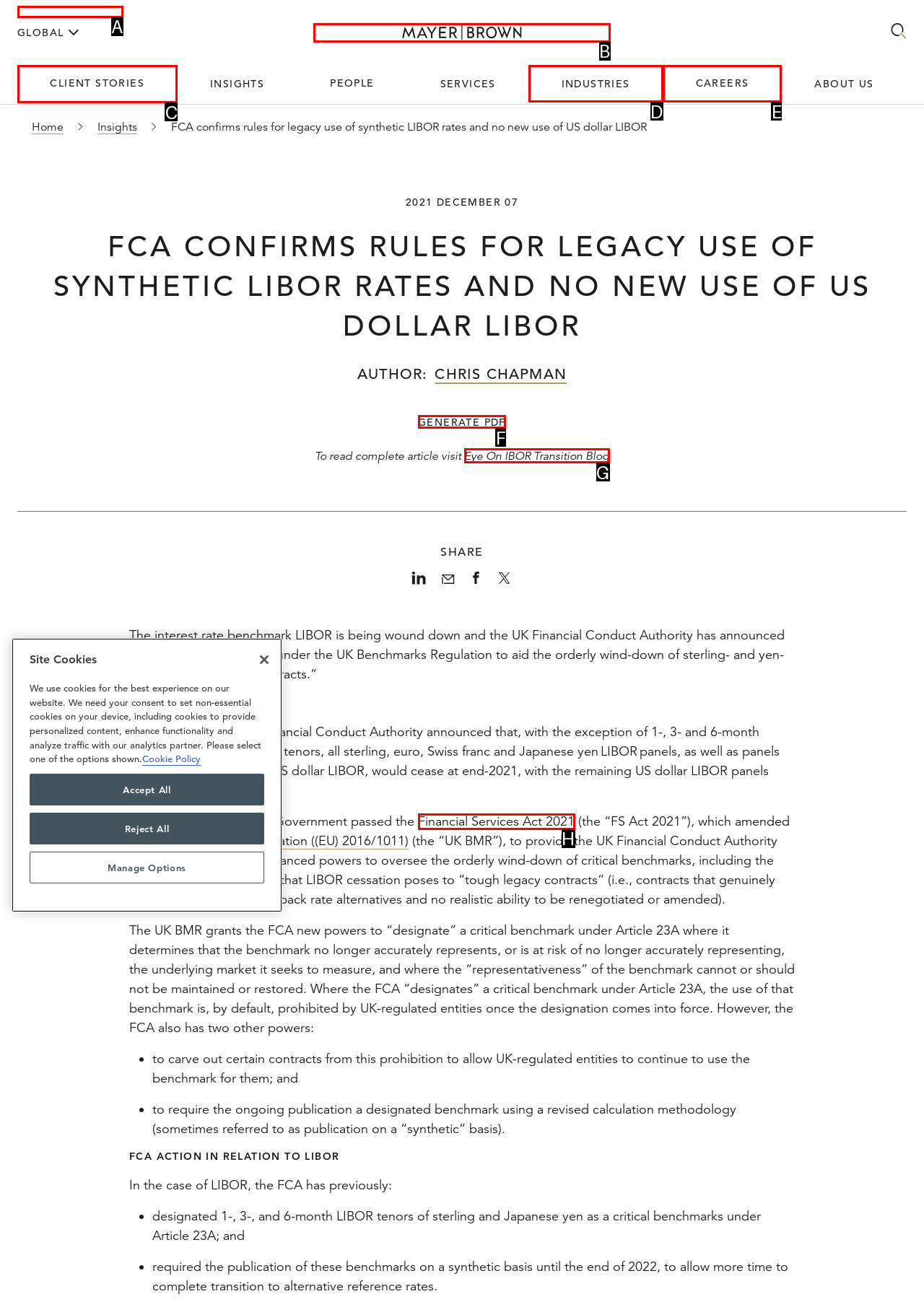Identify the HTML element to click to execute this task: Click the 'CLIENT STORIES' link Respond with the letter corresponding to the proper option.

C